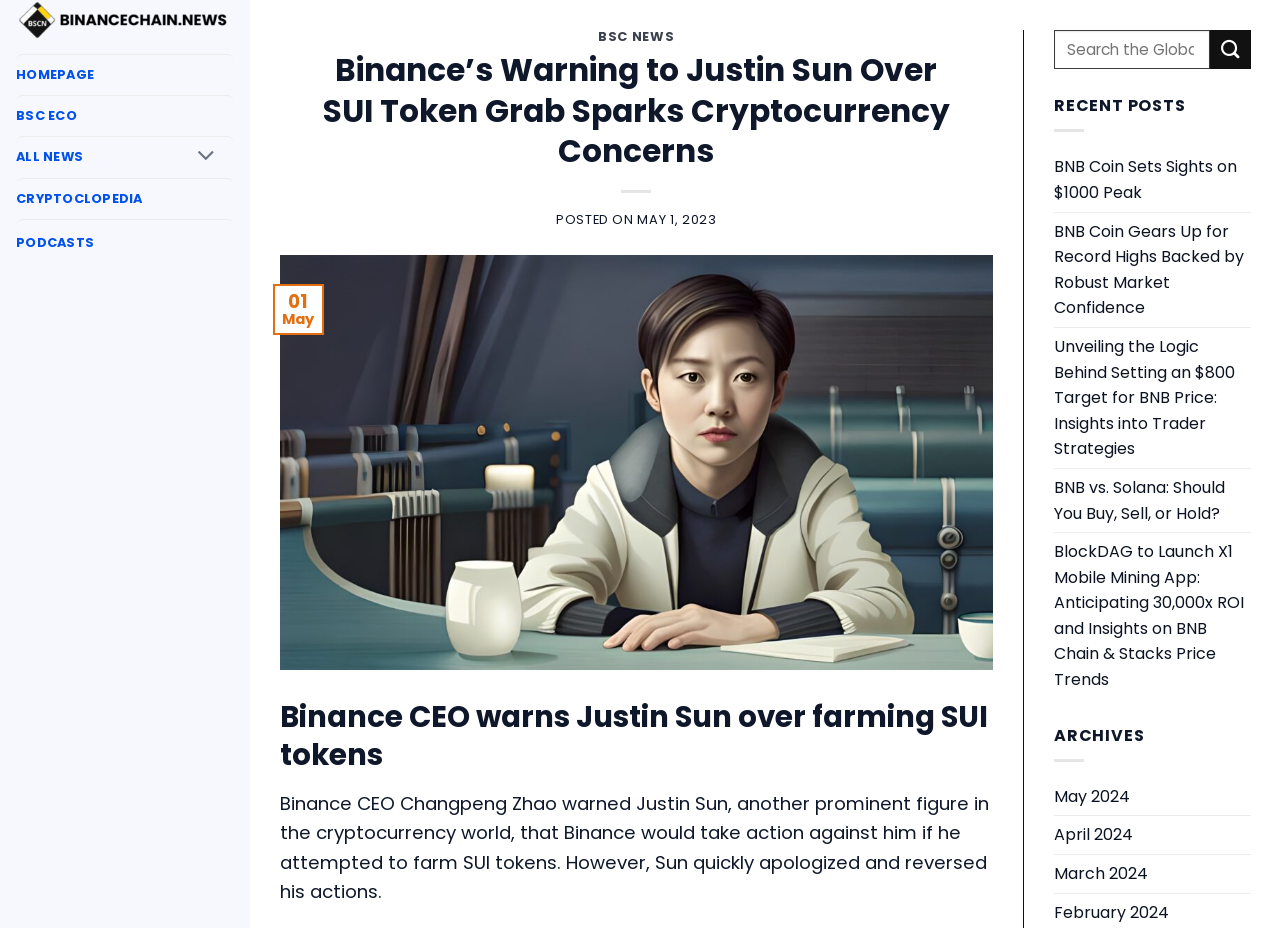How many archives are listed?
Can you provide an in-depth and detailed response to the question?

I counted the number of links under the 'ARCHIVES' section, which are 'May 2024', 'April 2024', and 'March 2024'.